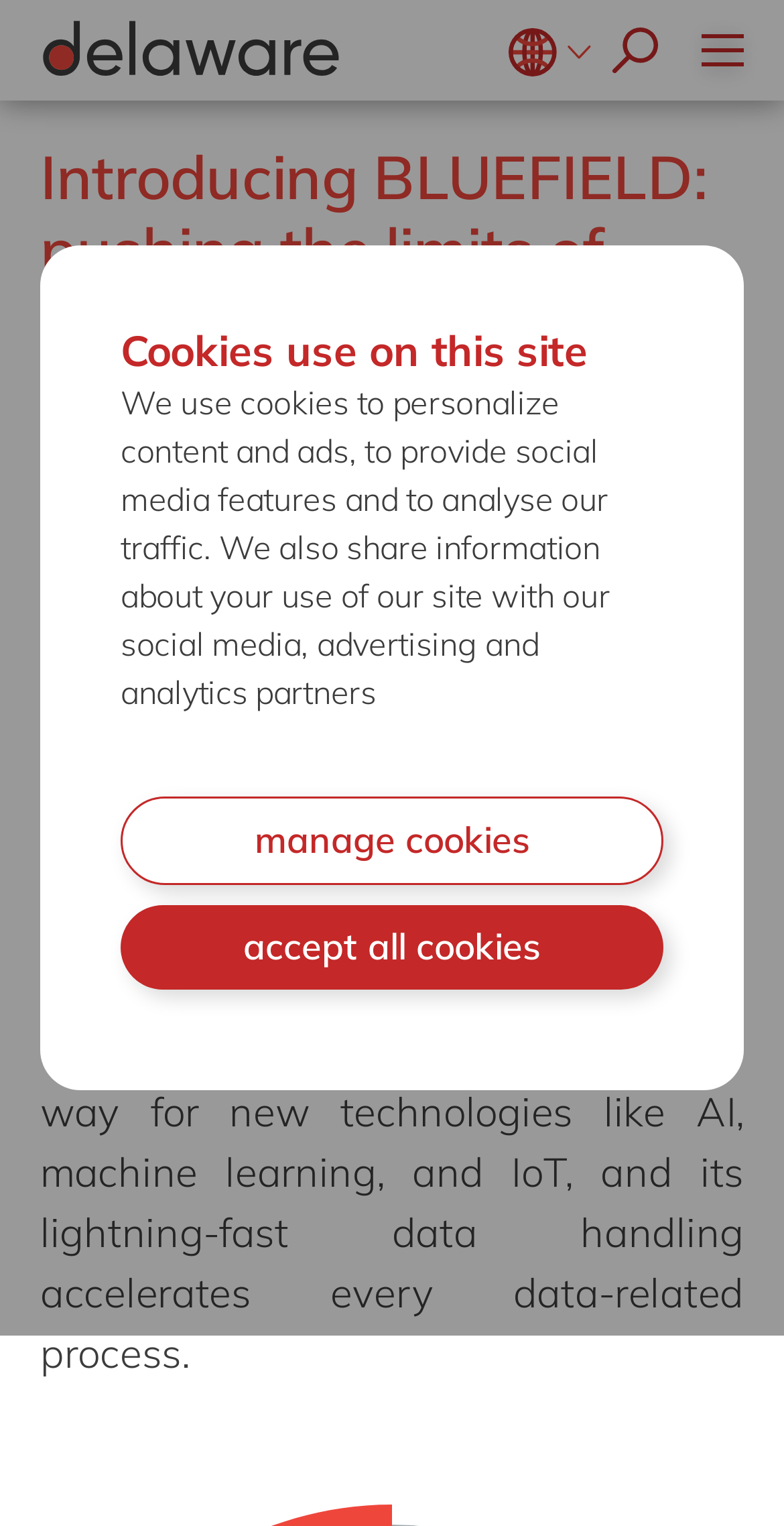Determine the bounding box coordinates of the clickable region to execute the instruction: "Explore the 'Advent' tag". The coordinates should be four float numbers between 0 and 1, denoted as [left, top, right, bottom].

None